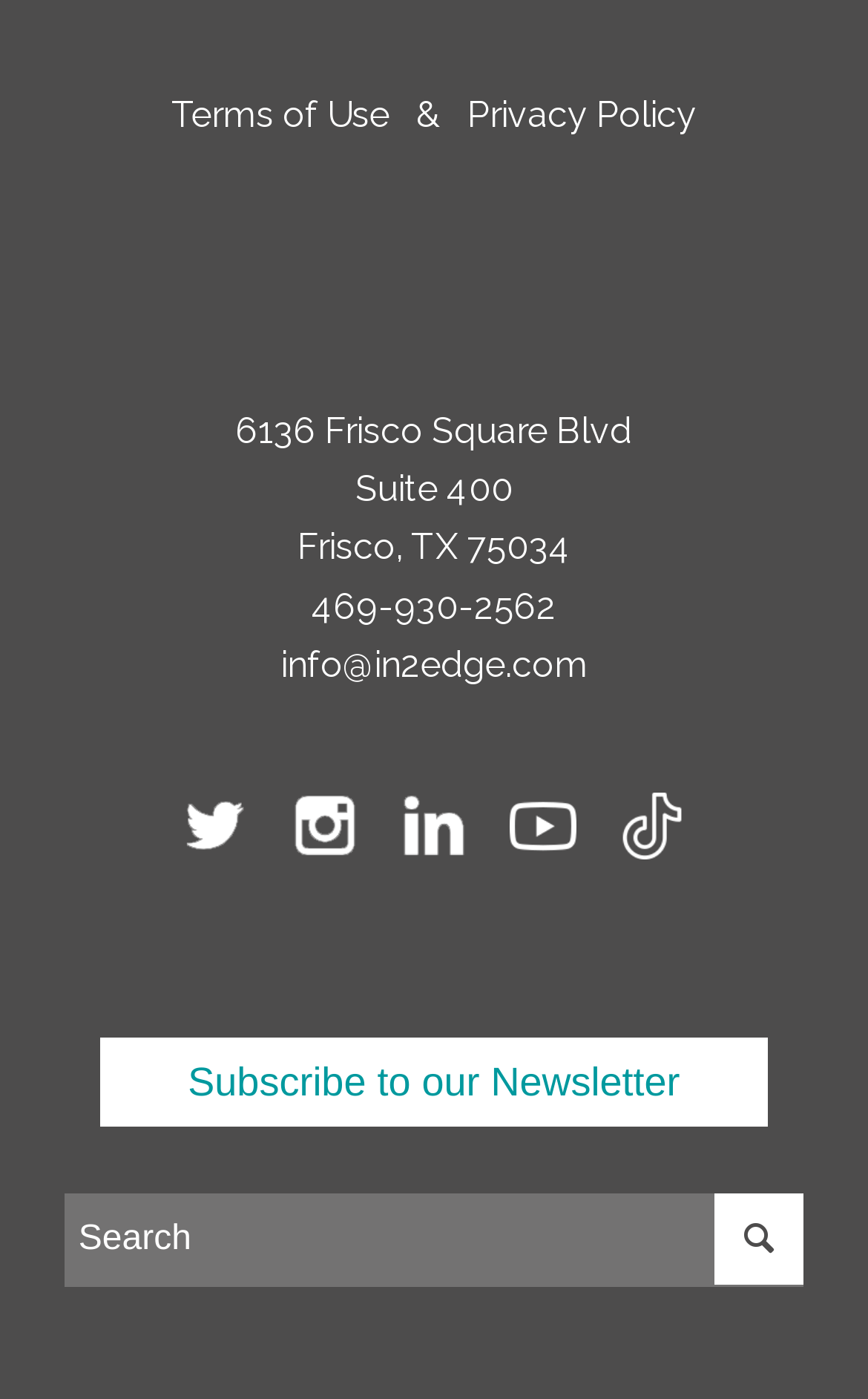Determine the bounding box coordinates of the region I should click to achieve the following instruction: "View terms of use". Ensure the bounding box coordinates are four float numbers between 0 and 1, i.e., [left, top, right, bottom].

[0.197, 0.067, 0.449, 0.098]